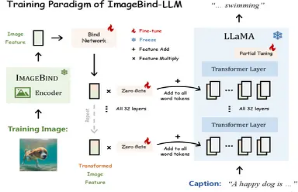What is the function of the Bind Network?
Can you provide a detailed and comprehensive answer to the question?

The Bind Network is responsible for applying various techniques such as freezing parameters, fine-tuning, and feature multiplication to the transformed image features. This helps to refine the features and prepare them for interaction with the LLaMA transformer model.